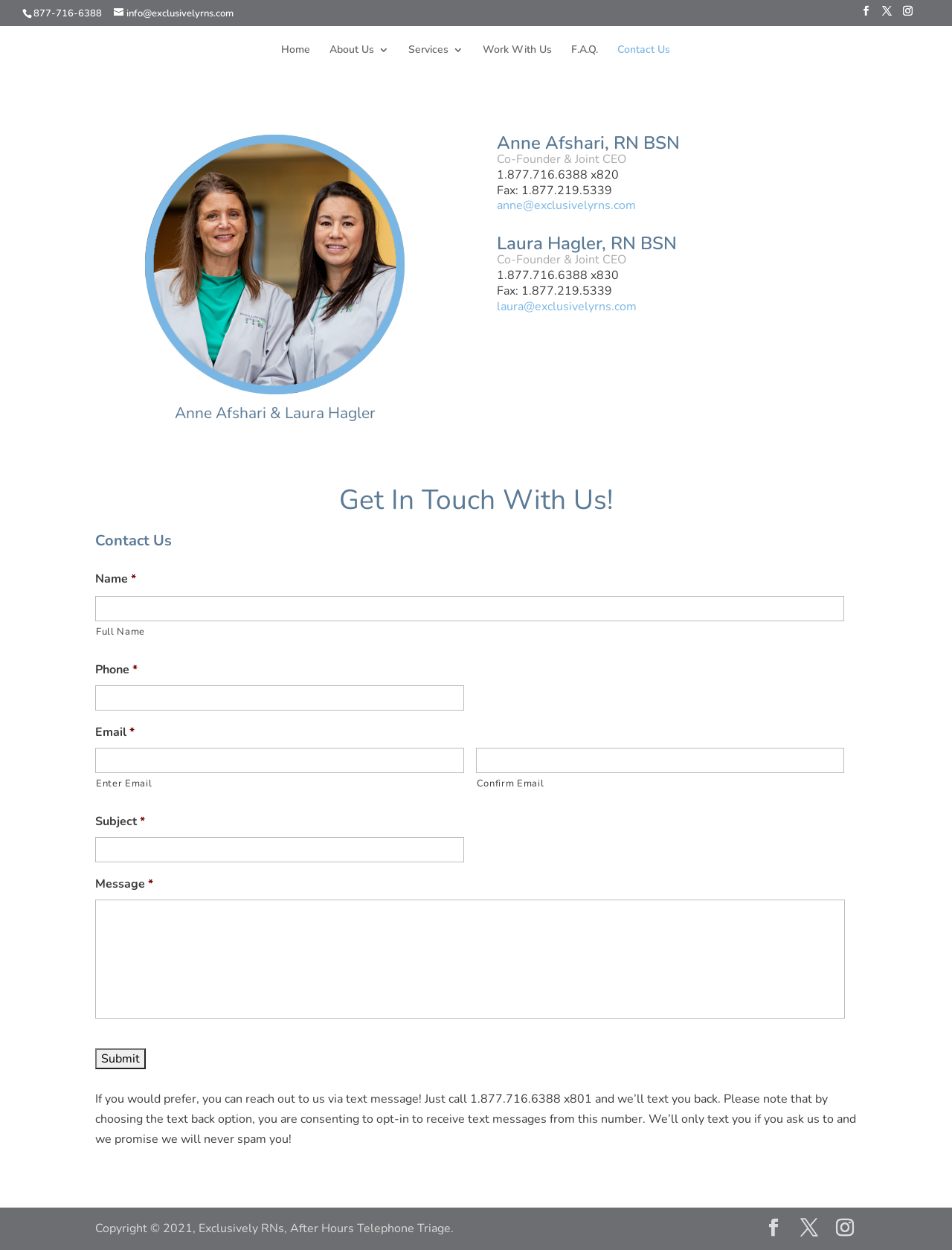Utilize the information from the image to answer the question in detail:
What is the purpose of the 'Get In Touch With Us!' section?

The 'Get In Touch With Us!' section appears to be a call to action, encouraging visitors to contact Exclusively RNs through various means, including phone, email, and a contact form.